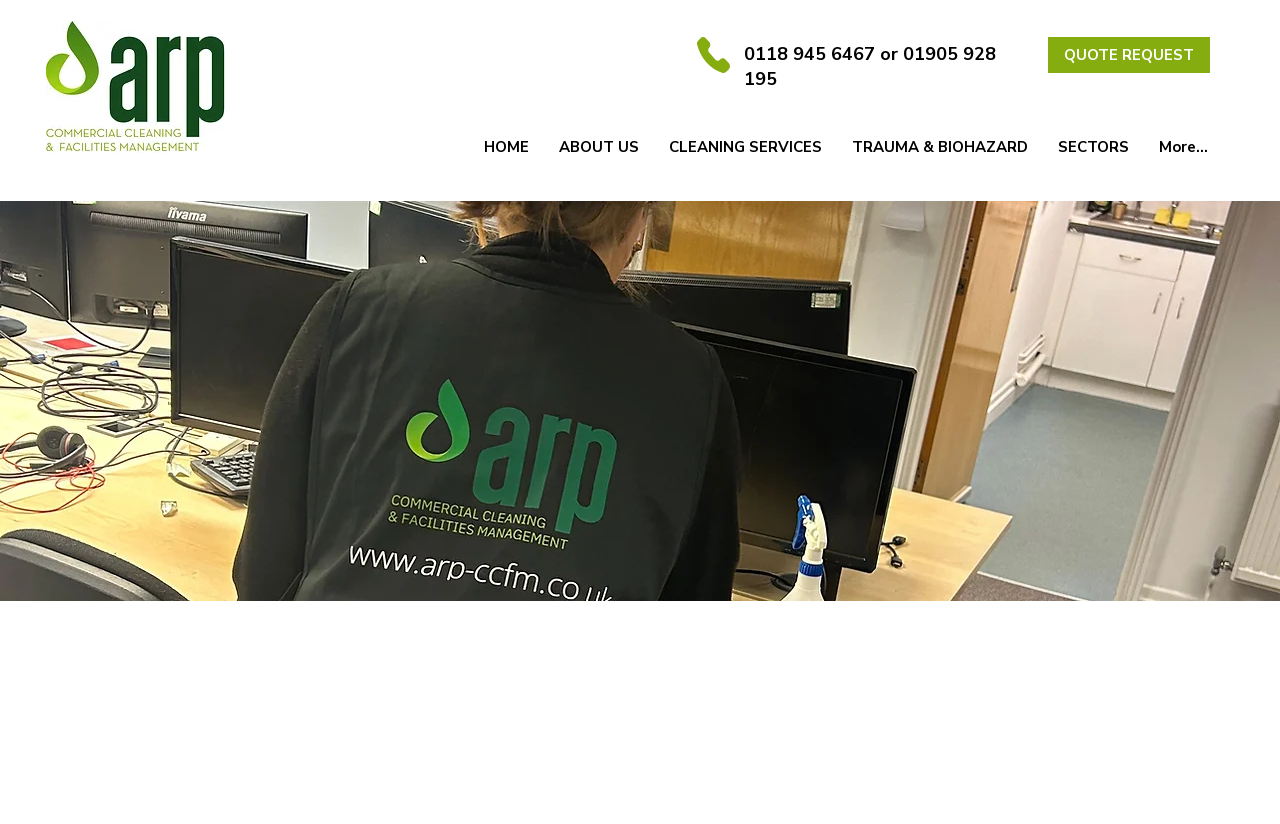What is the phone number displayed on the webpage?
Answer the question based on the image using a single word or a brief phrase.

0118 945 6467